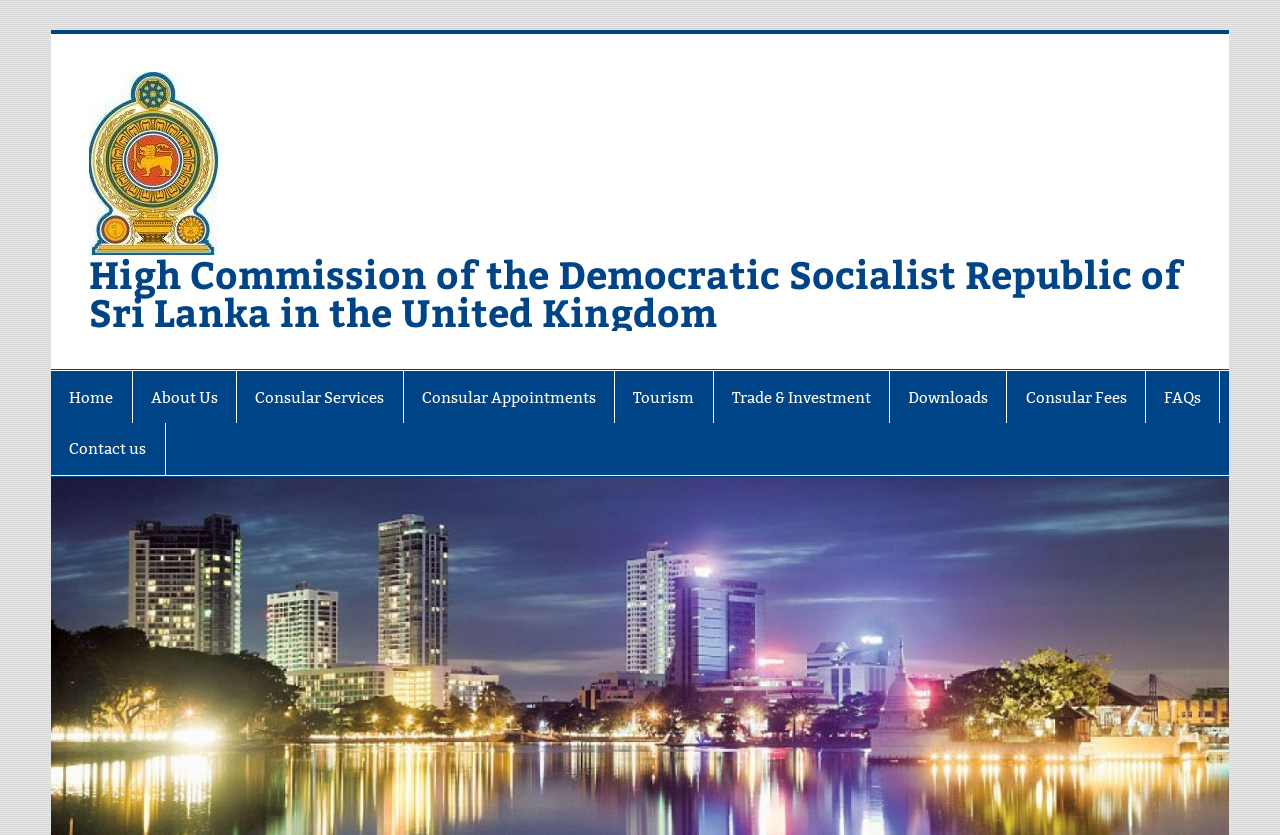Respond with a single word or phrase for the following question: 
What is the link below 'Home'?

About Us